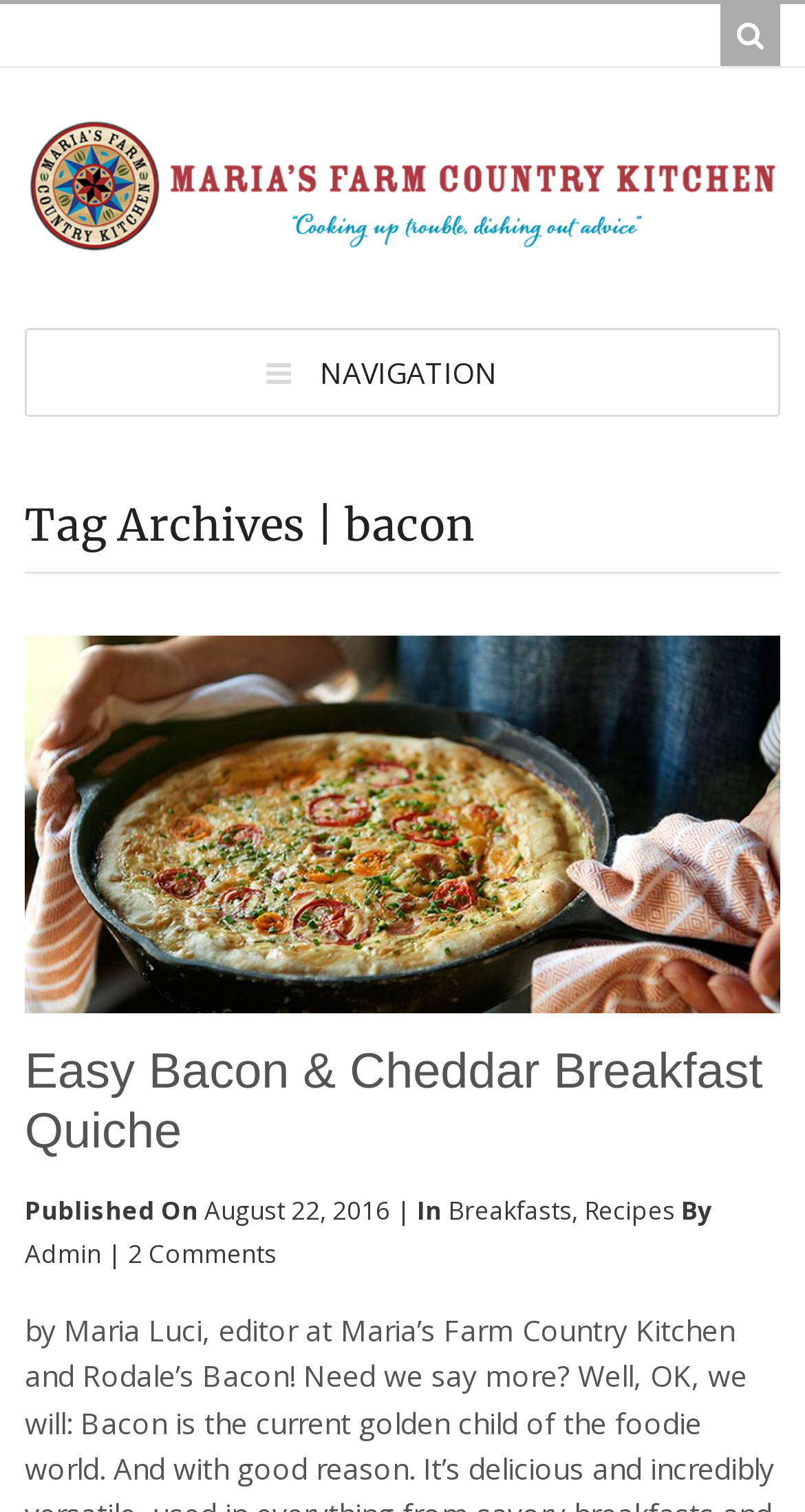Provide a brief response using a word or short phrase to this question:
How many comments are there on the current article?

2